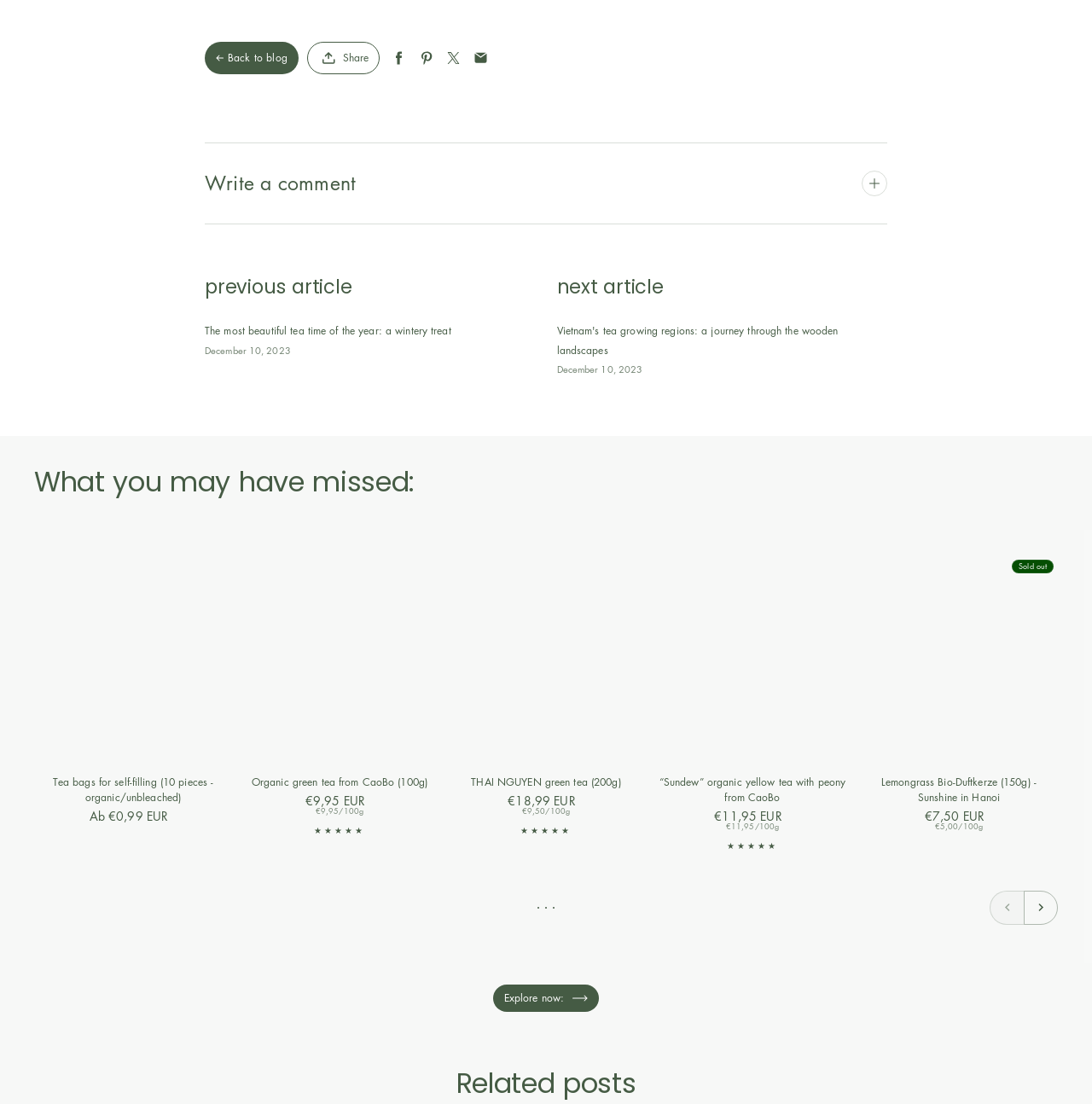Locate the bounding box of the UI element based on this description: "THAI NGUYEN green tea (200g)". Provide four float numbers between 0 and 1 as [left, top, right, bottom].

[0.431, 0.702, 0.569, 0.716]